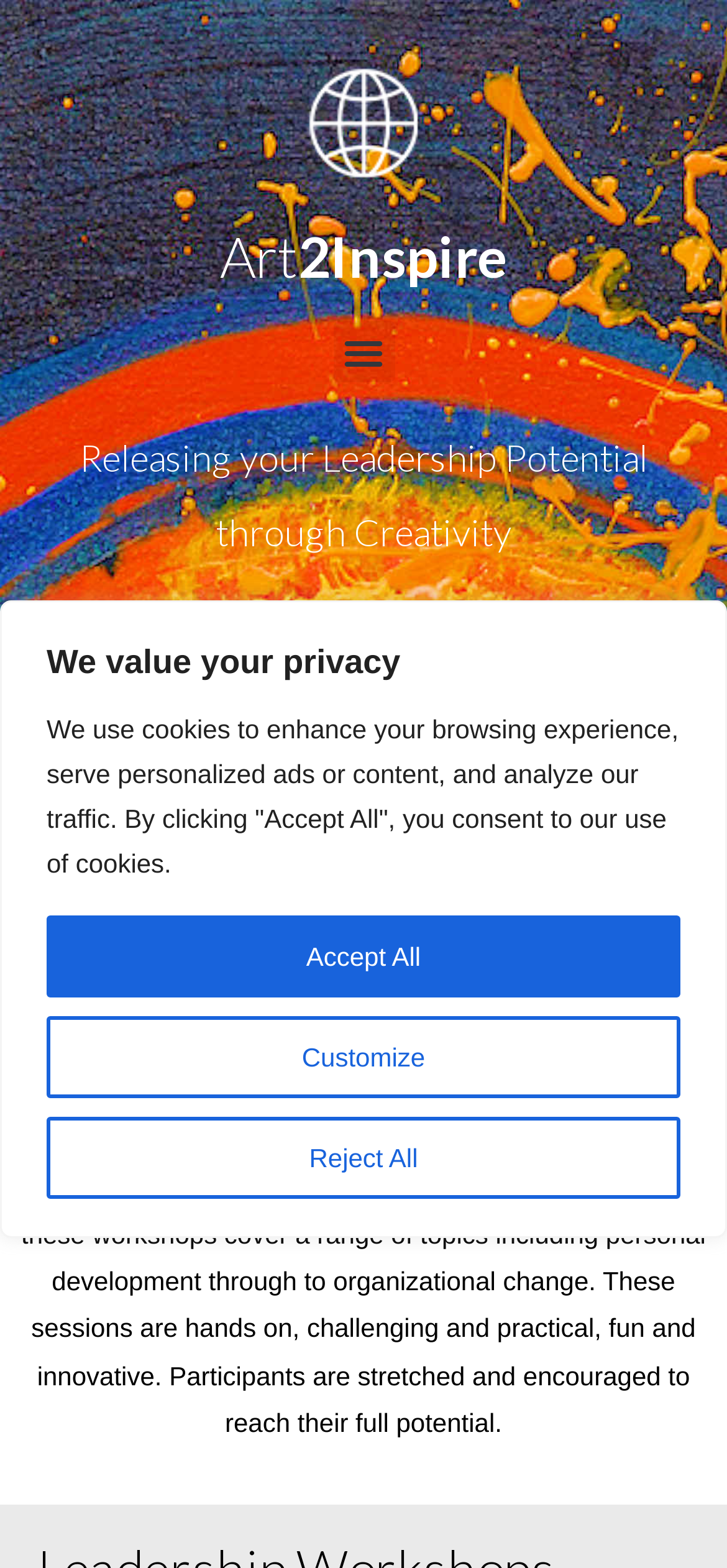Who is quoted in the blockquote?
Refer to the image and give a detailed answer to the question.

The blockquote contains a quote '“ Man is only man in the fullest sense of the word when he is at play”' and is attributed to C.G. Jung, as indicated by the text 'C.G. Jung' below the quote.